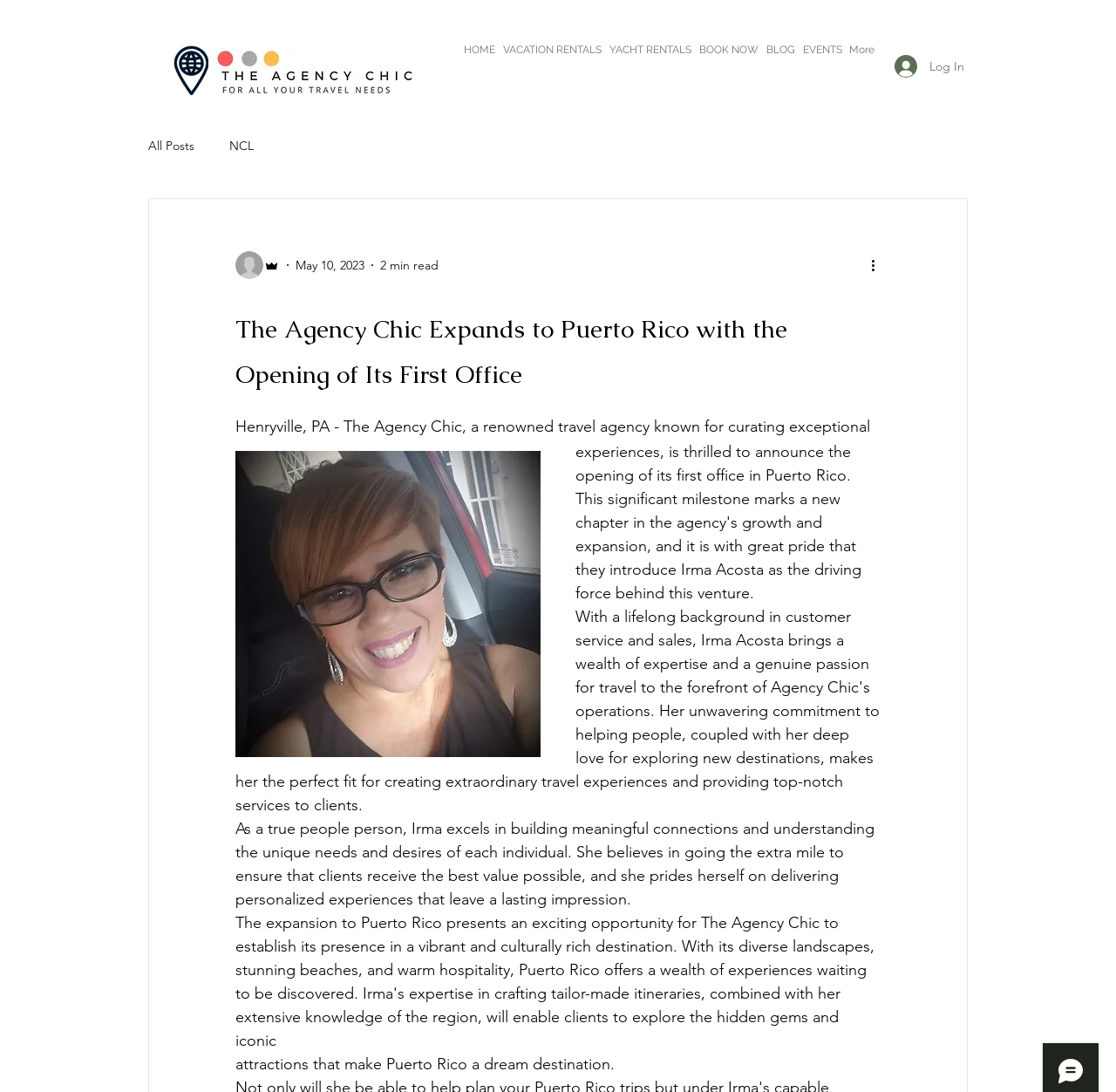Answer the following in one word or a short phrase: 
What is the name of the travel agency?

The Agency Chic